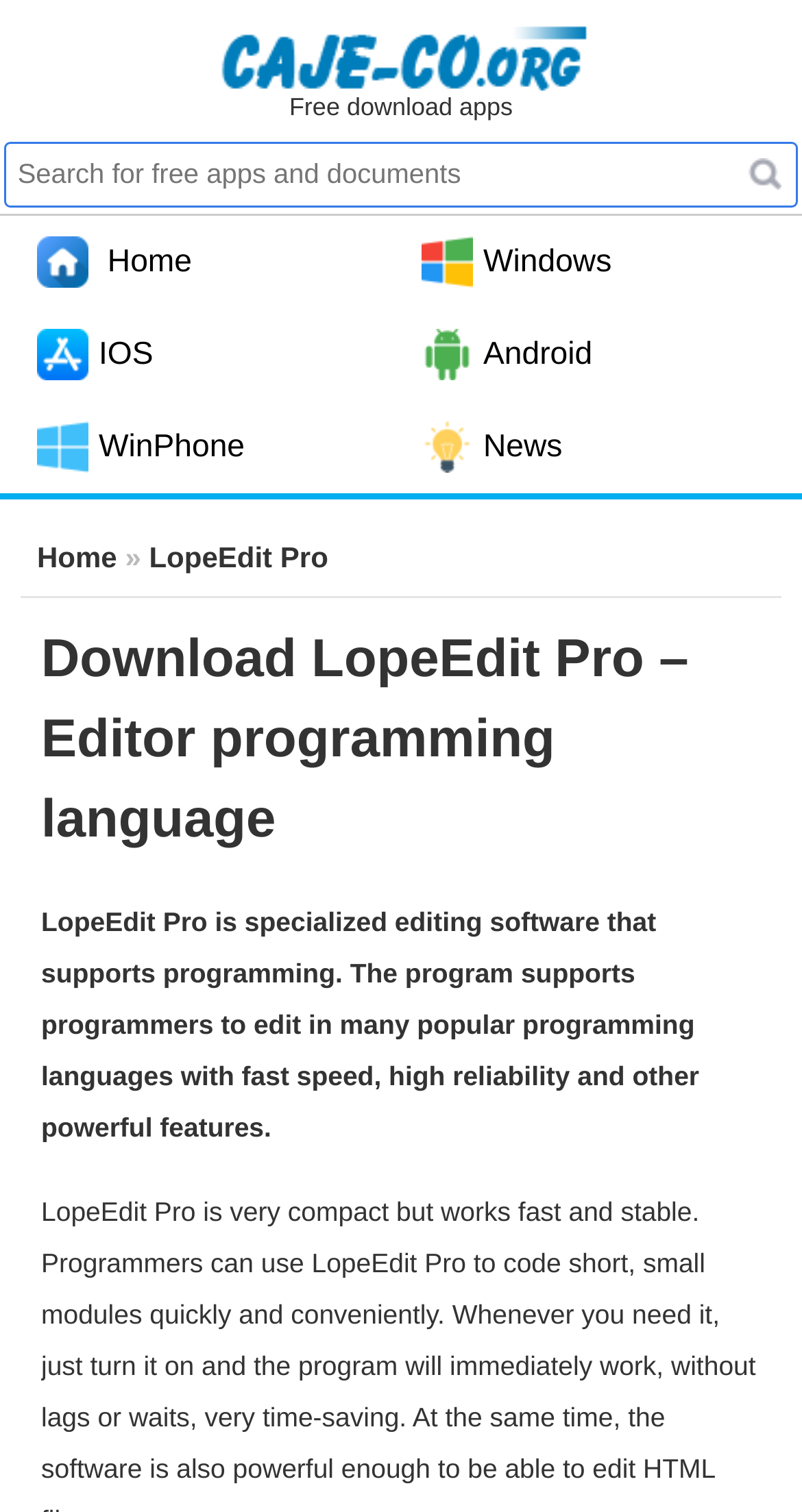Bounding box coordinates should be provided in the format (top-left x, top-left y, bottom-right x, bottom-right y) with all values between 0 and 1. Identify the bounding box for this UI element: LopeEdit Pro

[0.186, 0.357, 0.409, 0.379]